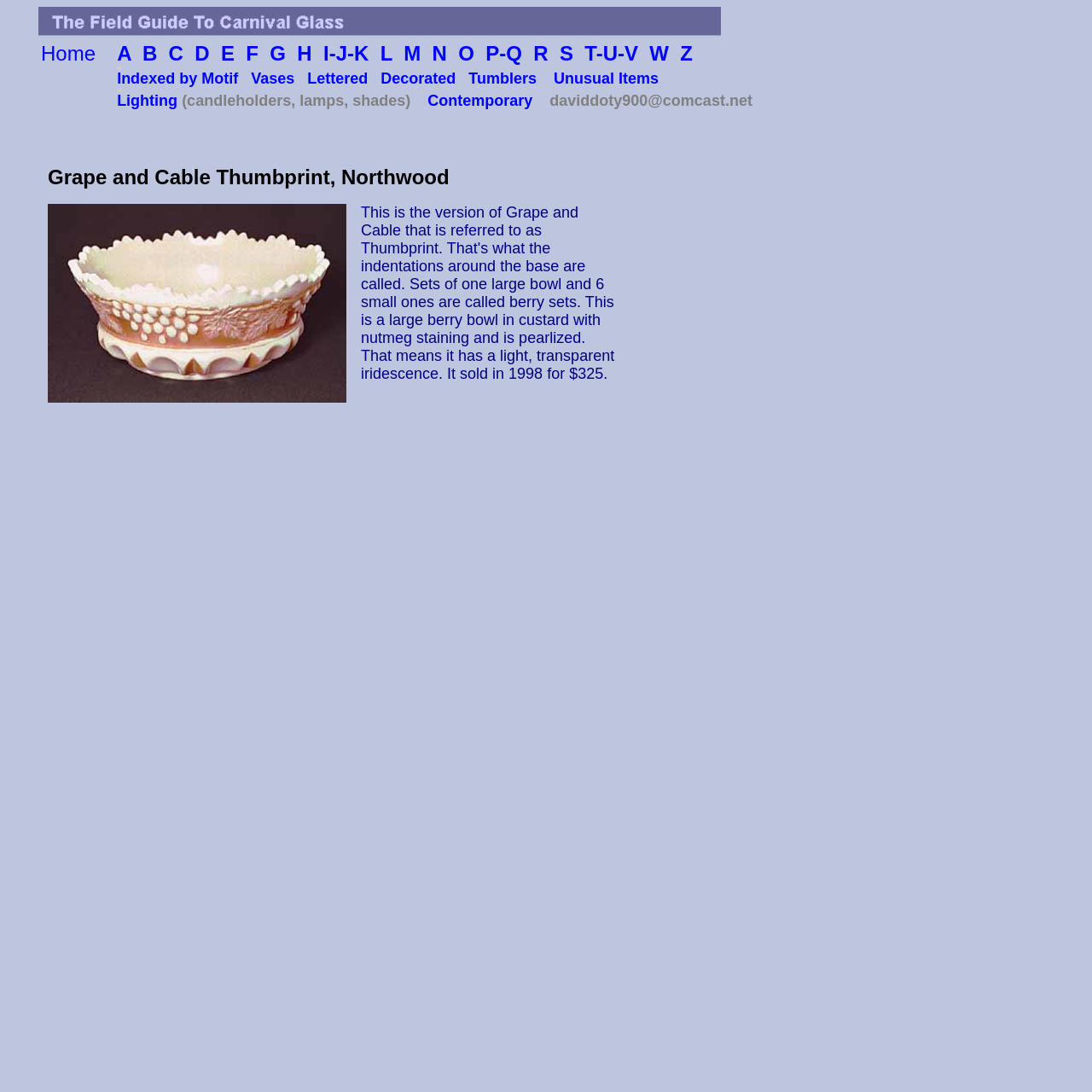Refer to the image and provide a thorough answer to this question:
What is the name of the Grape and Cable version?

The webpage describes a specific version of Grape and Cable, which is referred to as Thumbprint, characterized by the indentations around the base.